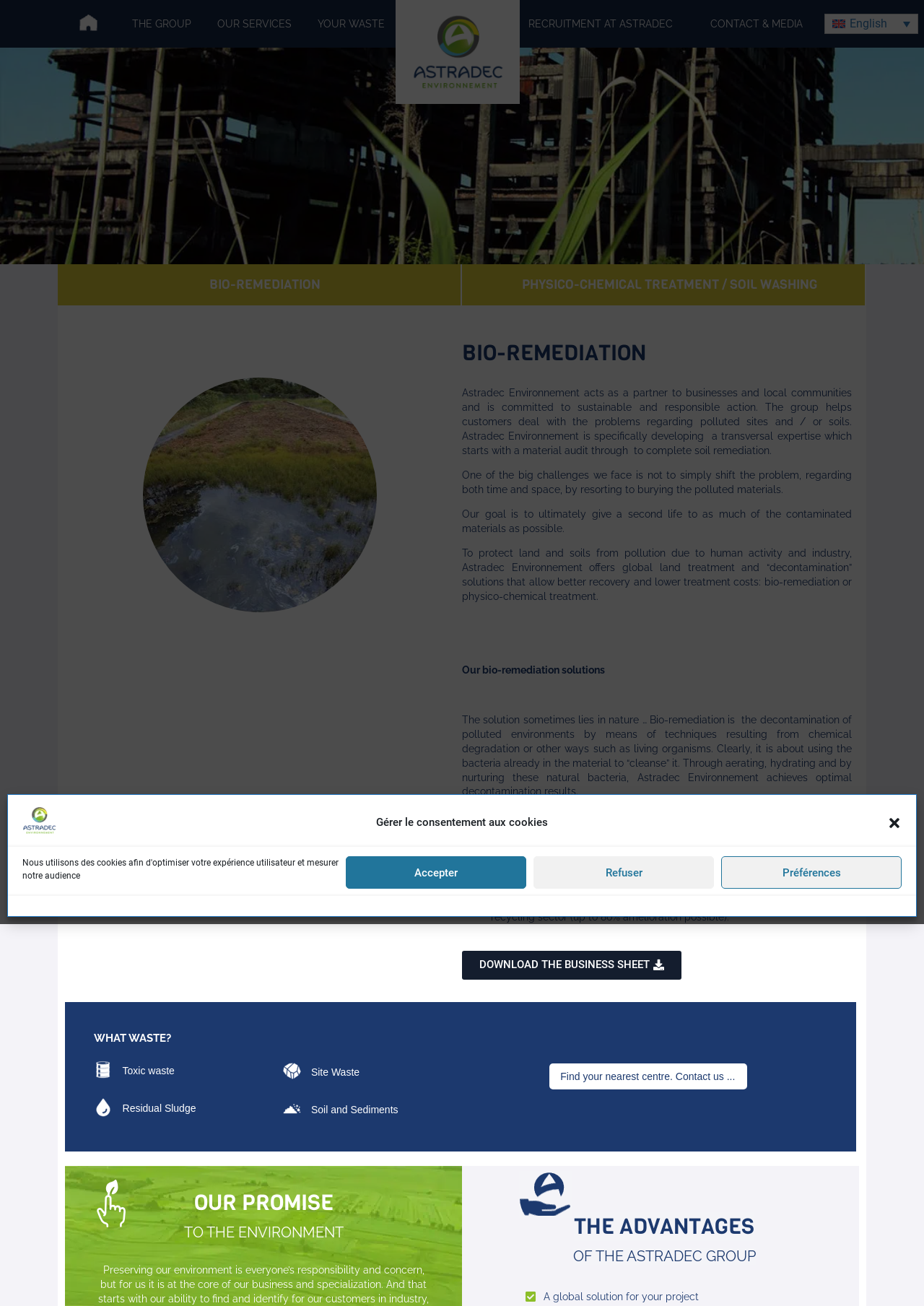Explain the webpage in detail, including its primary components.

The webpage is about Astradec Environnement, a company that specializes in site and soil remediation, particularly through bio-remediation. At the top of the page, there is a dialog box for managing cookie consent, which includes links to the company's website and social media profiles. Below this, there are several navigation links, including "THE GROUP", "OUR SERVICES", "YOUR WASTE", and "CONTACT & MEDIA".

The main content of the page is divided into sections. The first section has a heading "BIO-REMEDIATION" and describes the company's approach to sustainable and responsible action in dealing with polluted sites and soils. There are several paragraphs of text that explain the importance of not shifting environmental problems and the company's goal of giving a second life to contaminated materials.

The next section describes the company's bio-remediation solutions, which involve using natural bacteria to decontaminate polluted environments. There are several bullet points that outline the services offered, including waste audit, site and soil decontamination, and amelioration of decontaminated materials into resalable products.

Below this, there is a section titled "WHAT WASTE?" which includes several icons and headings related to different types of waste, such as toxic waste, residual sludge, site waste, and soil and sediments. Each of these sections has a link to learn more about the specific type of waste.

The page also includes a call-to-action to find the nearest center and contact the company, as well as a section highlighting the company's promise to the environment and the advantages of working with the Astradec Group. Finally, there is a footer section with a global solution for projects and a link to download a business sheet.